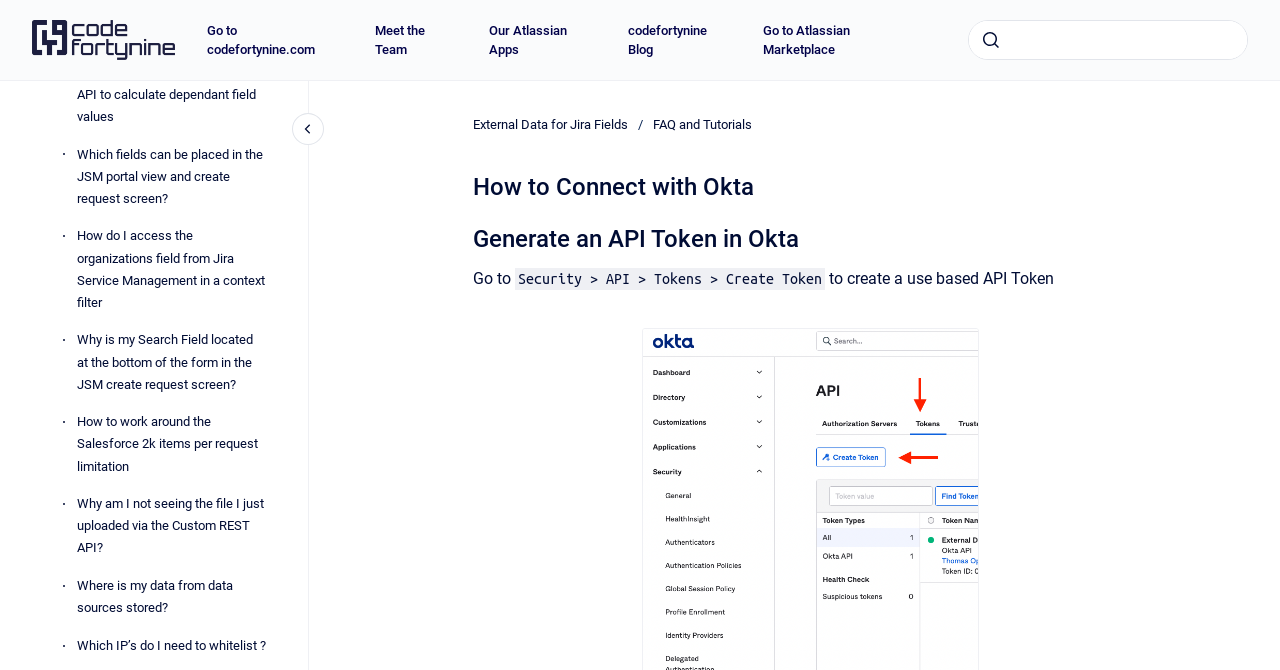Specify the bounding box coordinates of the area to click in order to execute this command: 'Go to homepage'. The coordinates should consist of four float numbers ranging from 0 to 1, and should be formatted as [left, top, right, bottom].

[0.025, 0.03, 0.136, 0.09]